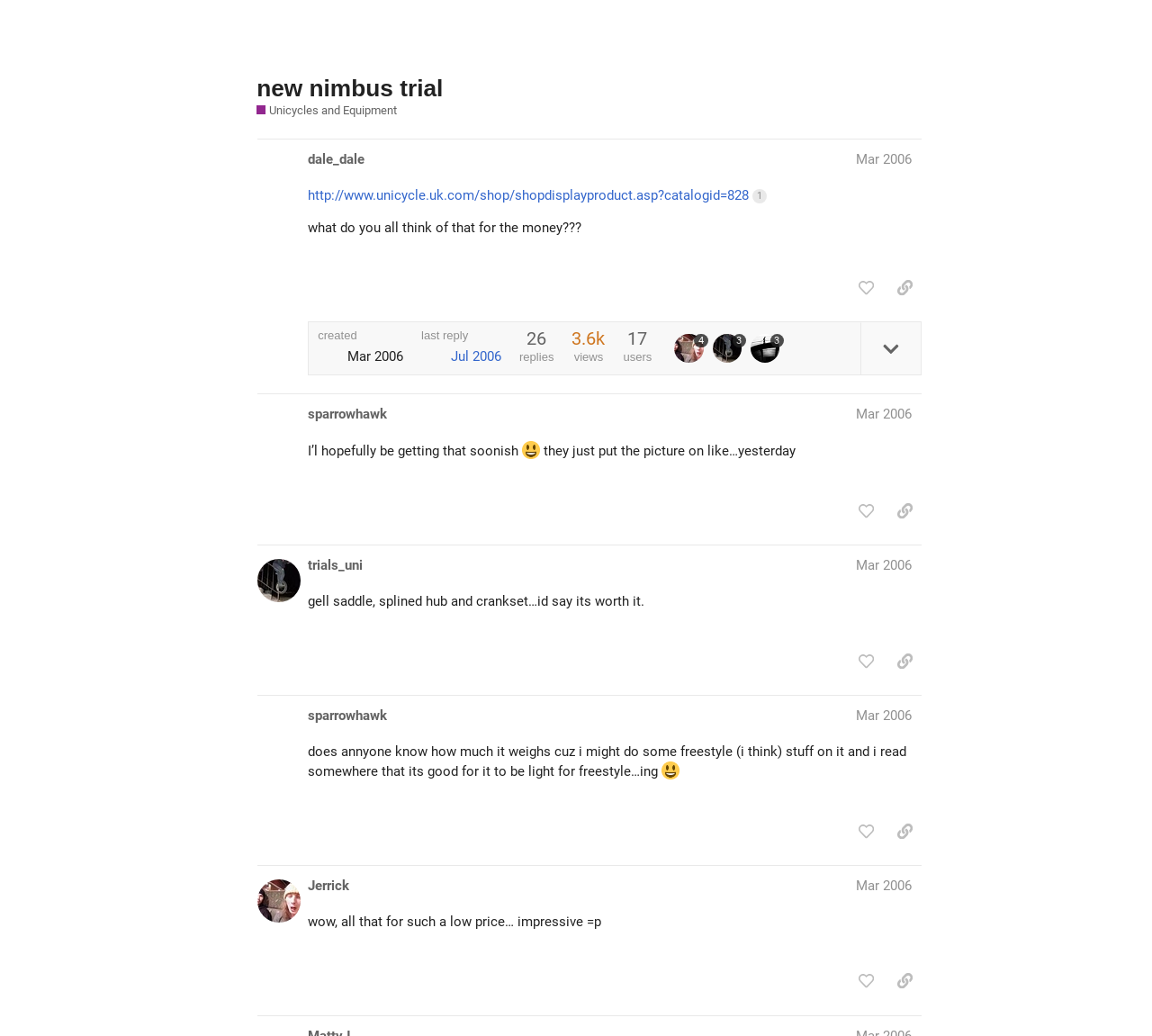Can you find the bounding box coordinates for the element to click on to achieve the instruction: "Like the post by @trials_uni"?

[0.737, 0.236, 0.766, 0.266]